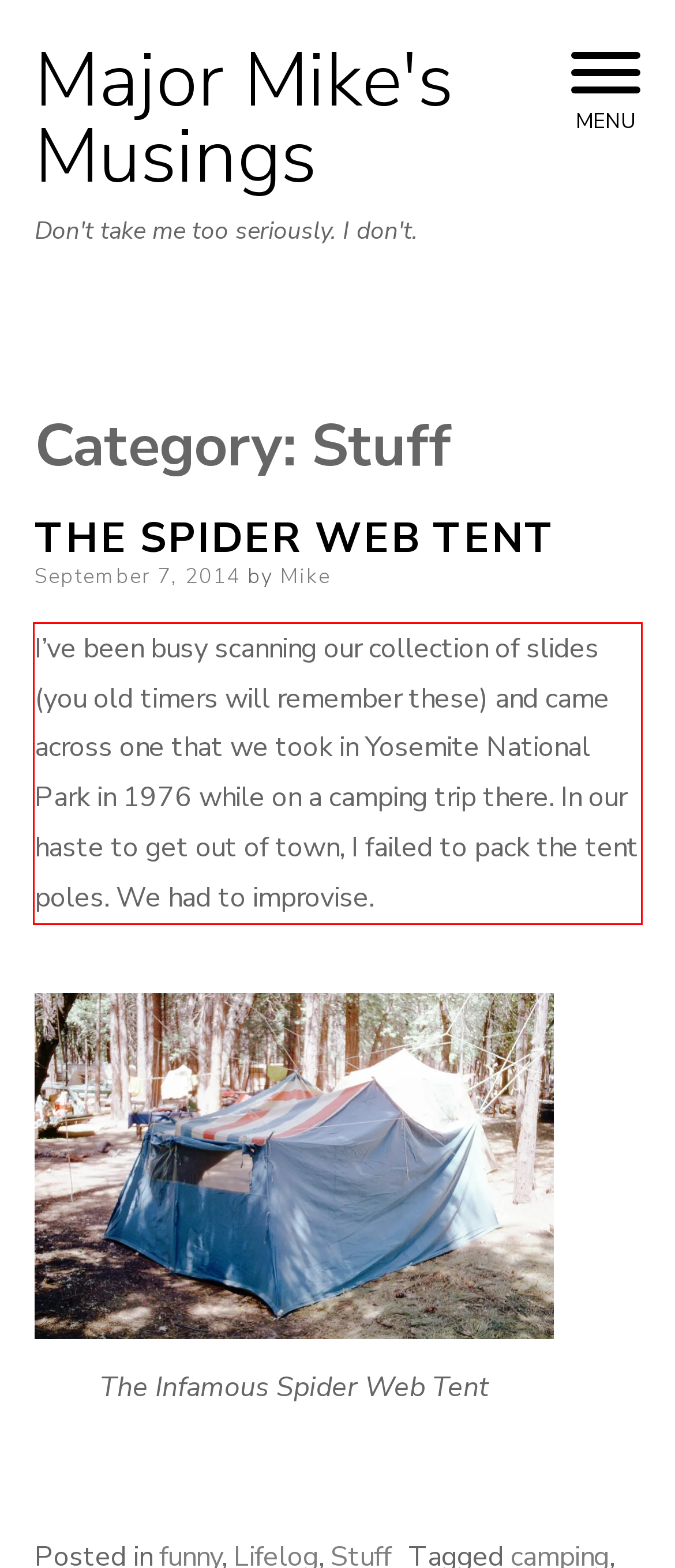There is a screenshot of a webpage with a red bounding box around a UI element. Please use OCR to extract the text within the red bounding box.

I’ve been busy scanning our collection of slides (you old timers will remember these) and came across one that we took in Yosemite National Park in 1976 while on a camping trip there. In our haste to get out of town, I failed to pack the tent poles. We had to improvise.